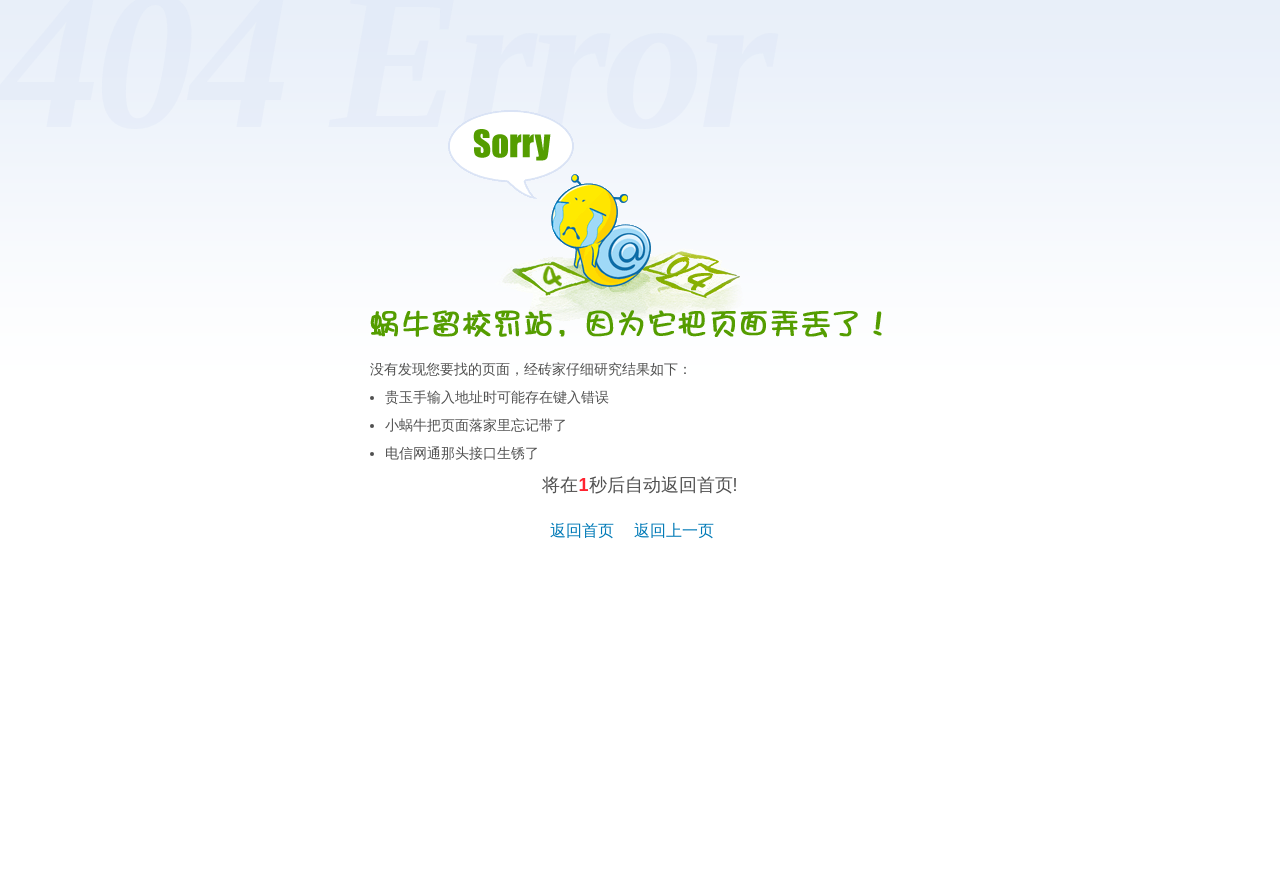What is the error message on this page?
Please respond to the question with a detailed and thorough explanation.

The error message is displayed in a heading element with a bounding box coordinate of [0.0, 0.0, 0.603, 0.138], which indicates that it is a prominent element on the page. The text content of this element is '404 Error ：抱歉，您所查找的页面不存在，可能已被删除或您输错了网址！'.